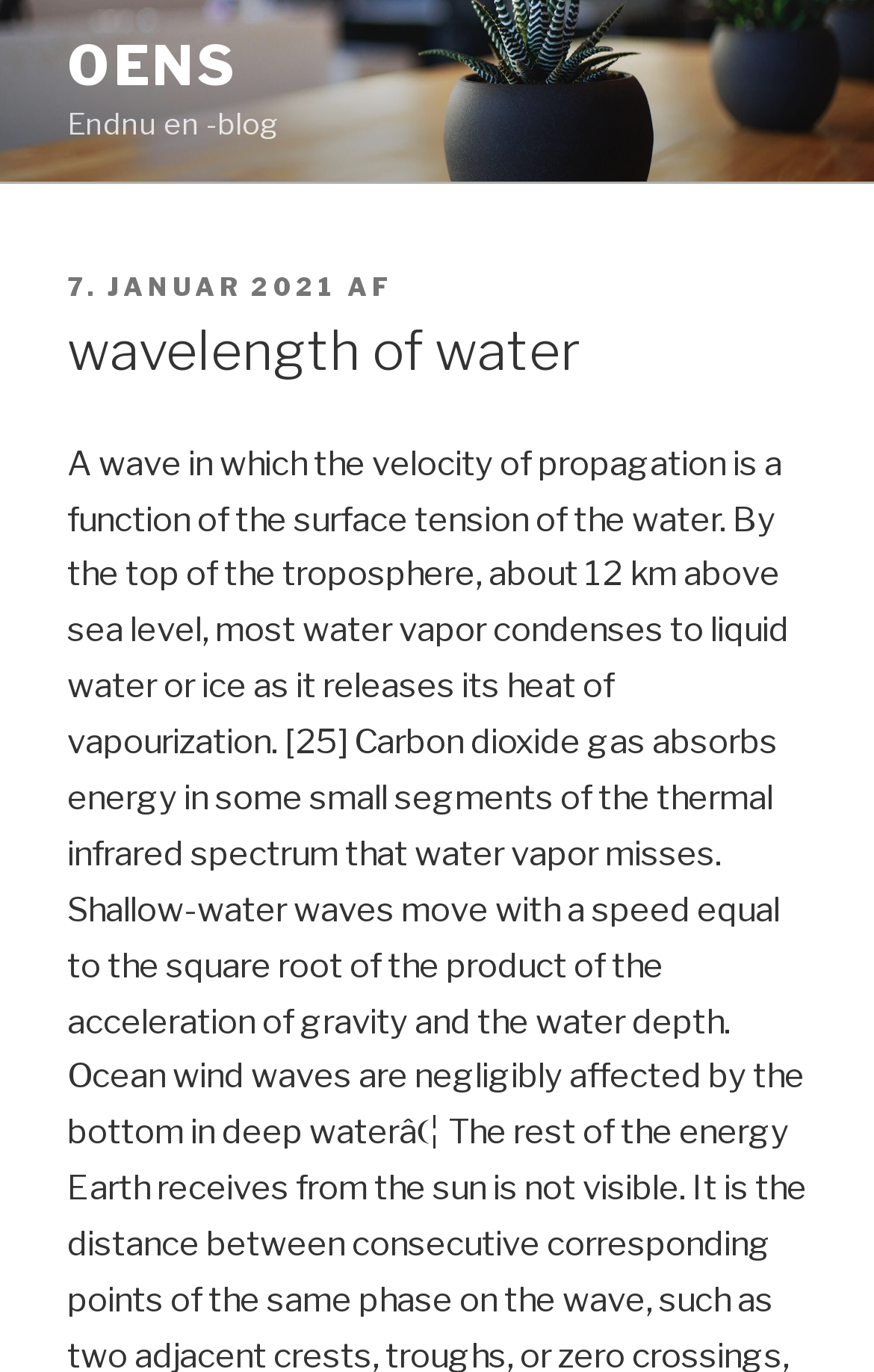Answer this question in one word or a short phrase: What is the text below the 'OENS' link?

Endnu en -blog